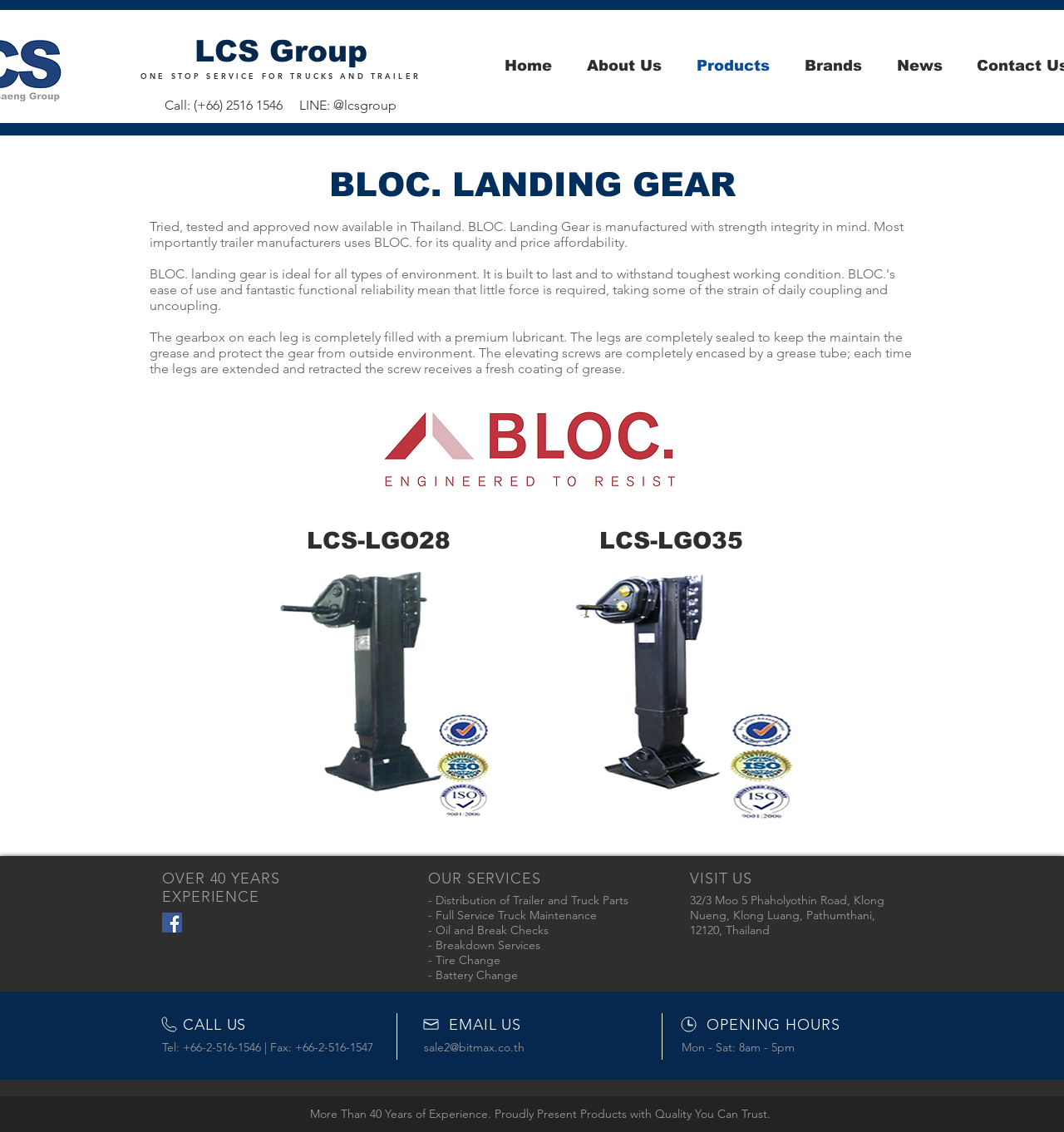Produce an elaborate caption capturing the essence of the webpage.

This webpage is about LCS Group, a leading importer and distributor of truck and trailer parts in Thailand. At the top, there is a heading "LCS Group" followed by a navigation menu with links to "Home", "About Us", "Products", "Brands", and "News". Below the navigation menu, there is a call-to-action section with a phone number and a LINE ID.

The main content area is divided into several sections. The first section introduces BLOC. Landing Gear, a product manufactured with strength and integrity in mind. There are two paragraphs of text describing the product's features, including its gearbox and elevating screws.

The next section showcases two products, LCS-LGO28 and LCS-LGO35, with headings and possibly images (although the accessibility tree does not provide explicit image descriptions).

The bottom section of the webpage contains various pieces of information. There is a heading "VISIT US" followed by a section highlighting the company's experience, services, and contact information. The services include distribution of trailer and truck parts, full-service truck maintenance, oil and brake checks, breakdown services, tire change, and battery change. The contact information includes a phone number, fax number, email address, and opening hours. There is also a section with the company's address and a social media link to Facebook.

Throughout the webpage, there are several headings, links, and static text elements, with a total of 5 headings, 7 links, and 14 static text elements. The layout is organized, with clear headings and concise text, making it easy to navigate and find information.